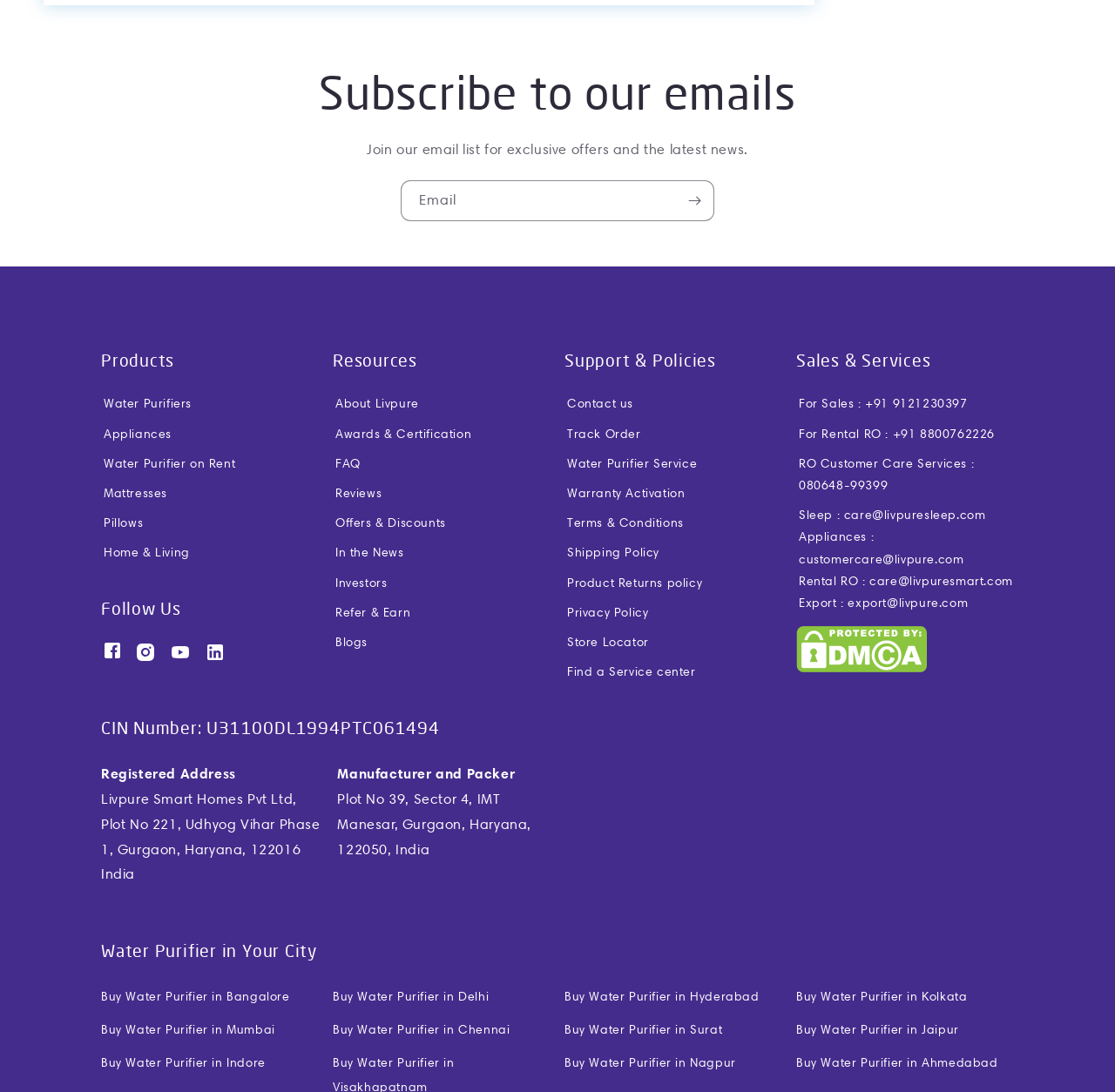Pinpoint the bounding box coordinates for the area that should be clicked to perform the following instruction: "Buy Water Purifier in Bangalore".

[0.091, 0.905, 0.26, 0.919]